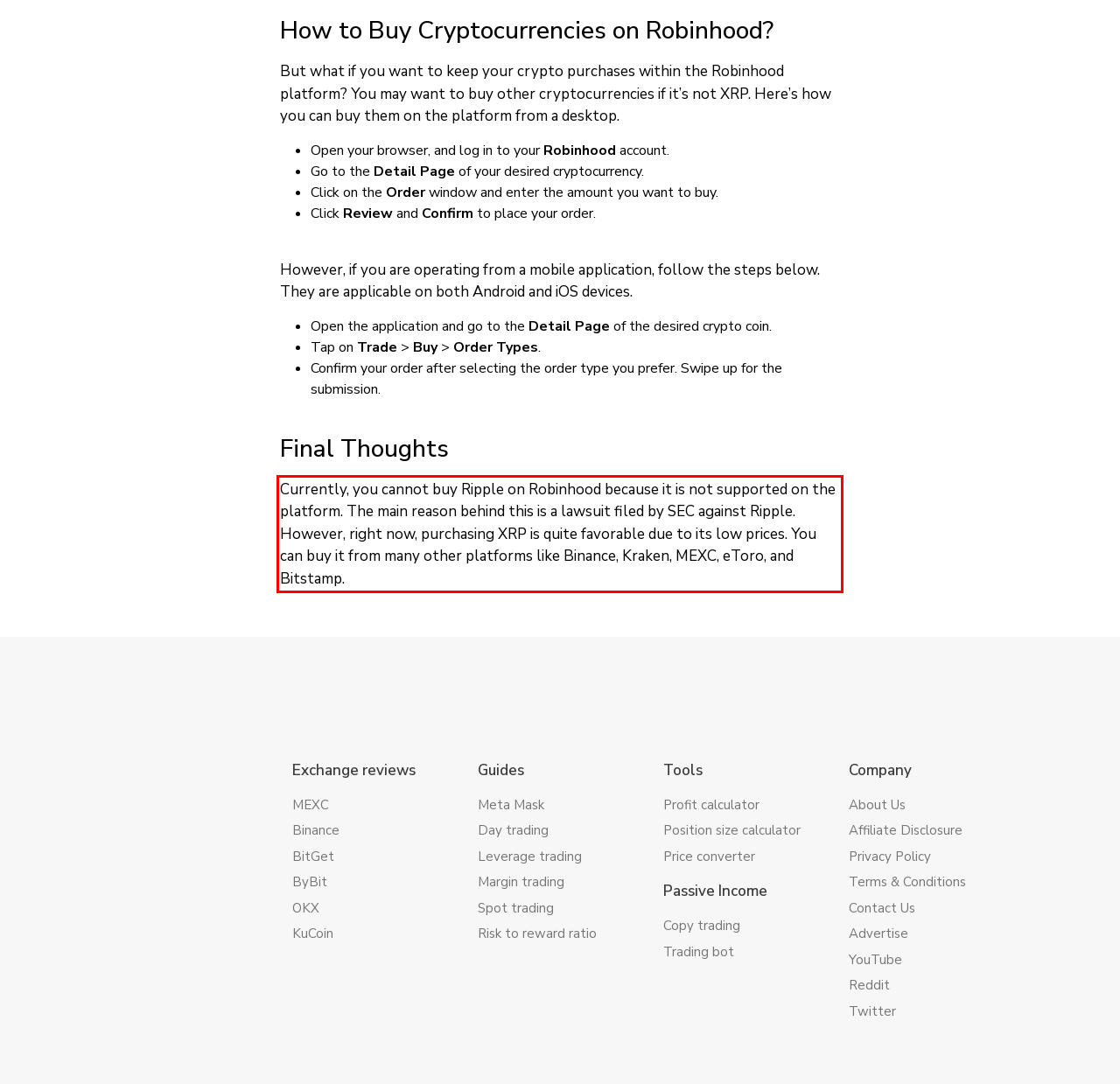You have a screenshot of a webpage, and there is a red bounding box around a UI element. Utilize OCR to extract the text within this red bounding box.

Currently, you cannot buy Ripple on Robinhood because it is not supported on the platform. The main reason behind this is a lawsuit filed by SEC against Ripple. However, right now, purchasing XRP is quite favorable due to its low prices. You can buy it from many other platforms like Binance, Kraken, MEXC, eToro, and Bitstamp.